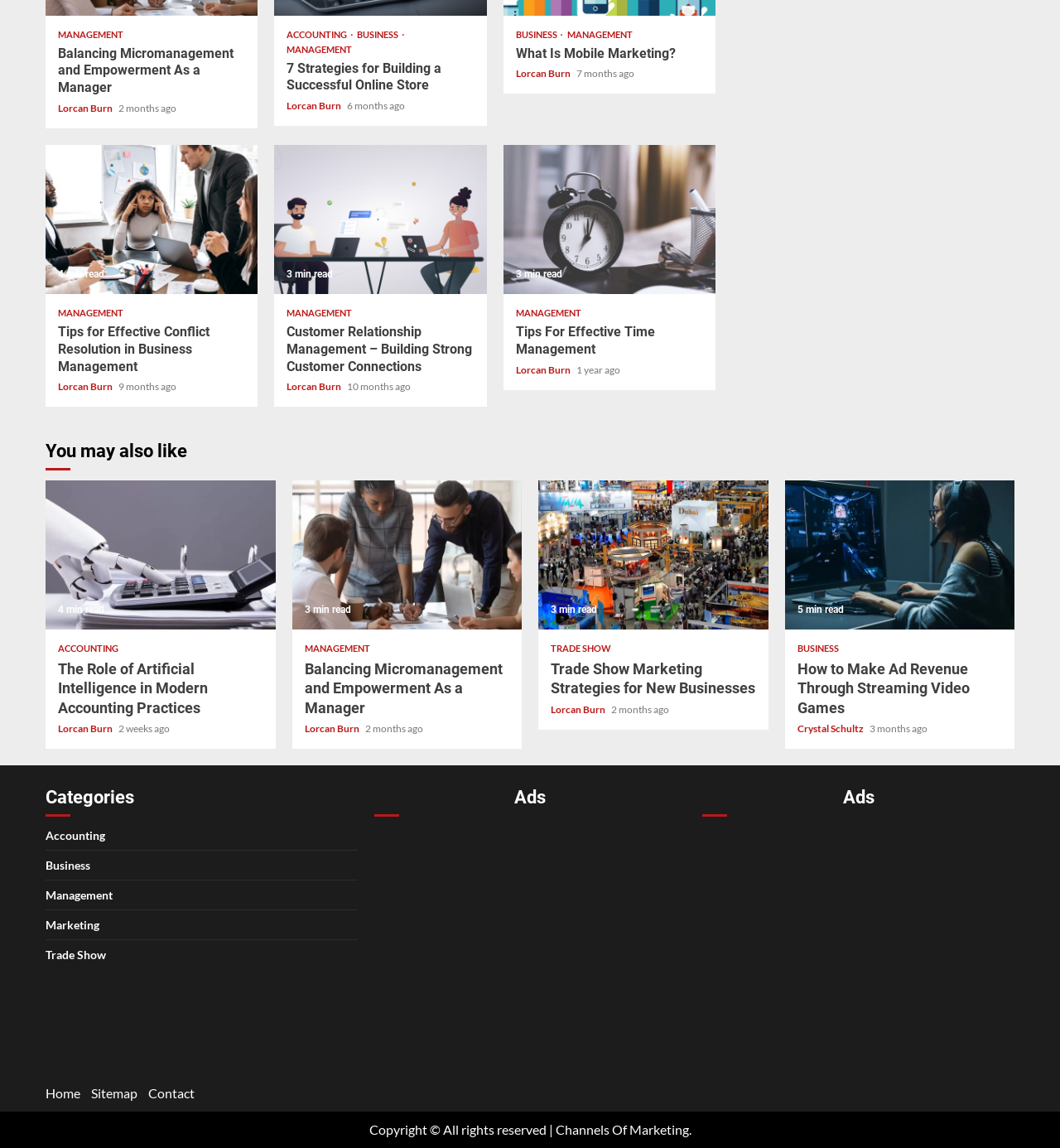How many articles are there on this webpage?
Look at the screenshot and give a one-word or phrase answer.

12